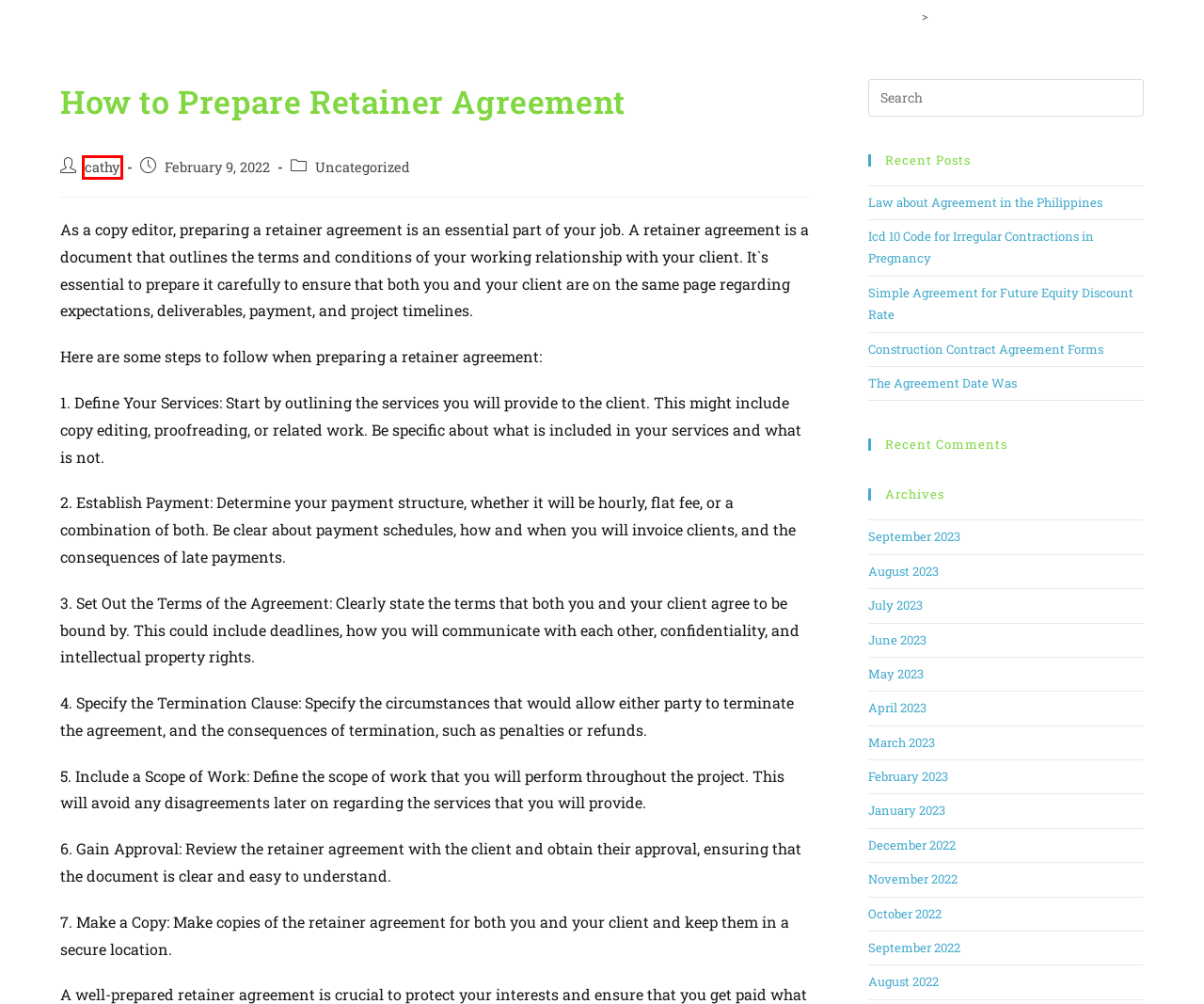You’re provided with a screenshot of a webpage that has a red bounding box around an element. Choose the best matching webpage description for the new page after clicking the element in the red box. The options are:
A. July 2023 – Northwest Coordinating Committee
B. September 2023 – Northwest Coordinating Committee
C. August 2023 – Northwest Coordinating Committee
D. The Agreement Date Was – Northwest Coordinating Committee
E. February 2023 – Northwest Coordinating Committee
F. cathy – Northwest Coordinating Committee
G. January 2023 – Northwest Coordinating Committee
H. May 2023 – Northwest Coordinating Committee

F